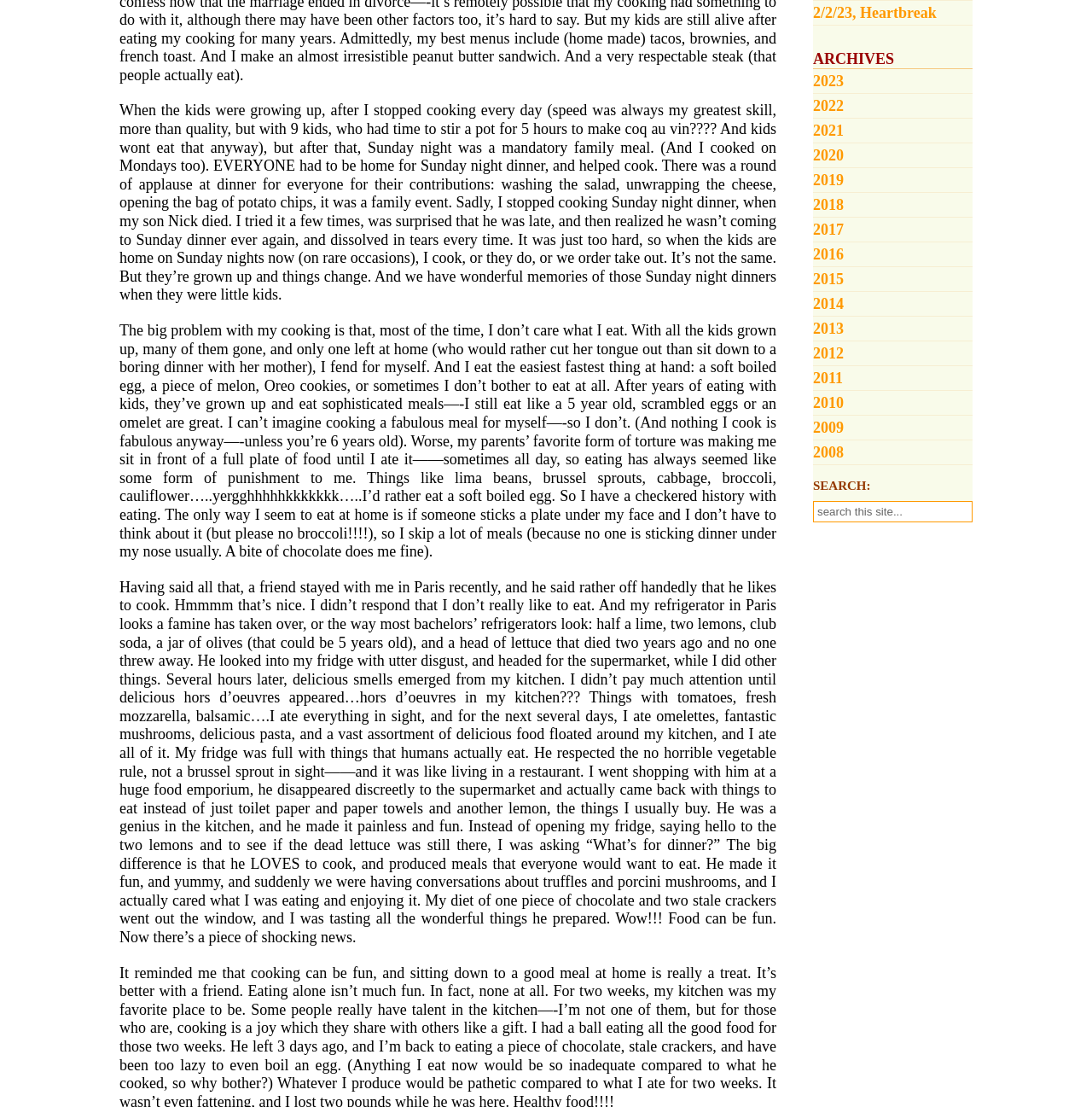Given the element description "2017", identify the bounding box of the corresponding UI element.

[0.745, 0.197, 0.891, 0.219]